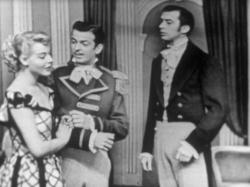Examine the image and give a thorough answer to the following question:
What is the attire of the man on the left?

According to the caption, the man on the left is dressed in a military-style uniform, which suggests that he may be a character with a military background or occupation.